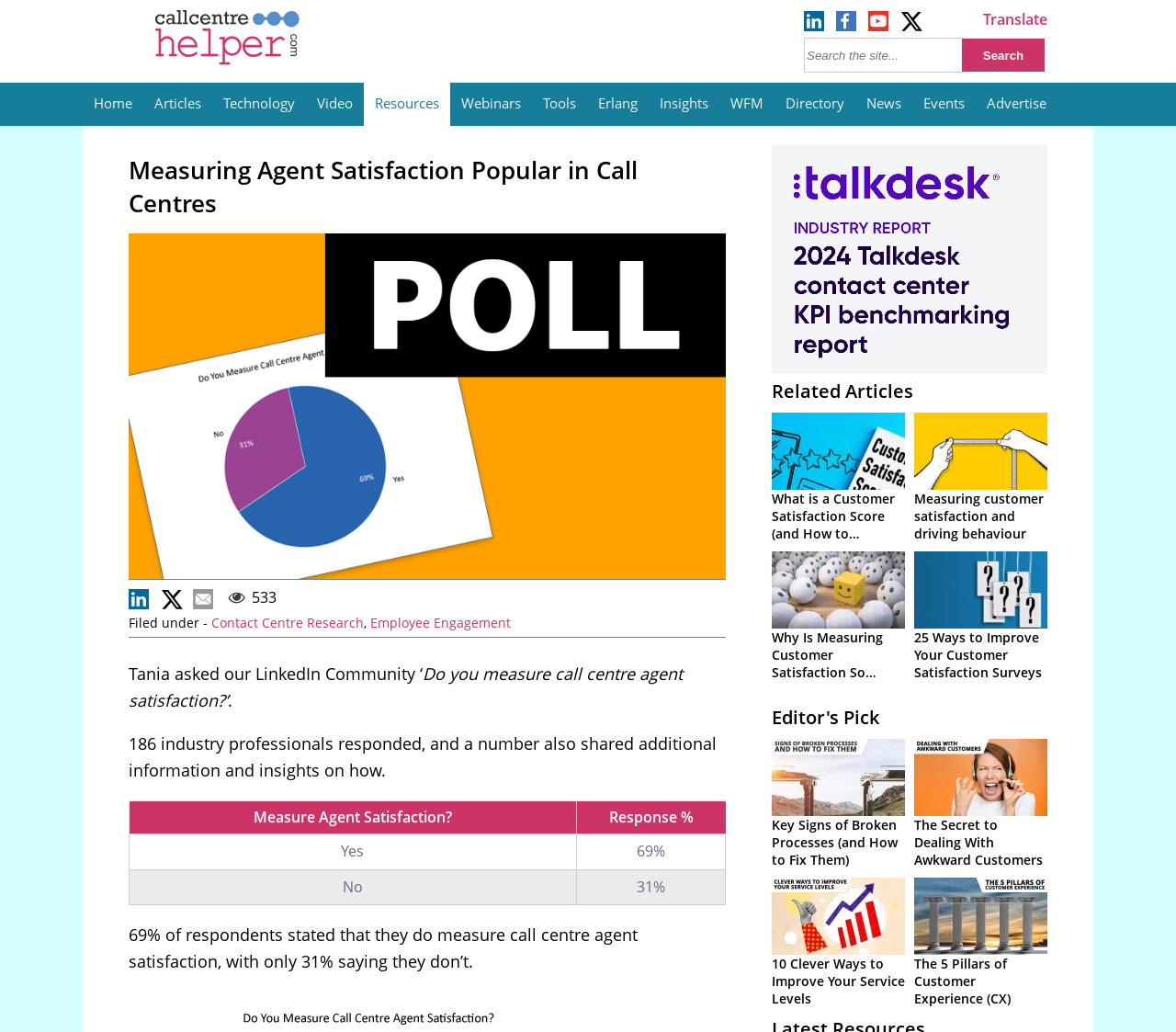What is the name of the report mentioned on the webpage?
Using the image as a reference, deliver a detailed and thorough answer to the question.

The report mentioned on the webpage is the 'TalkDesk KPI Report 2024' as shown in the image with the text 'TalkDesk KPI Report 2024 box'.